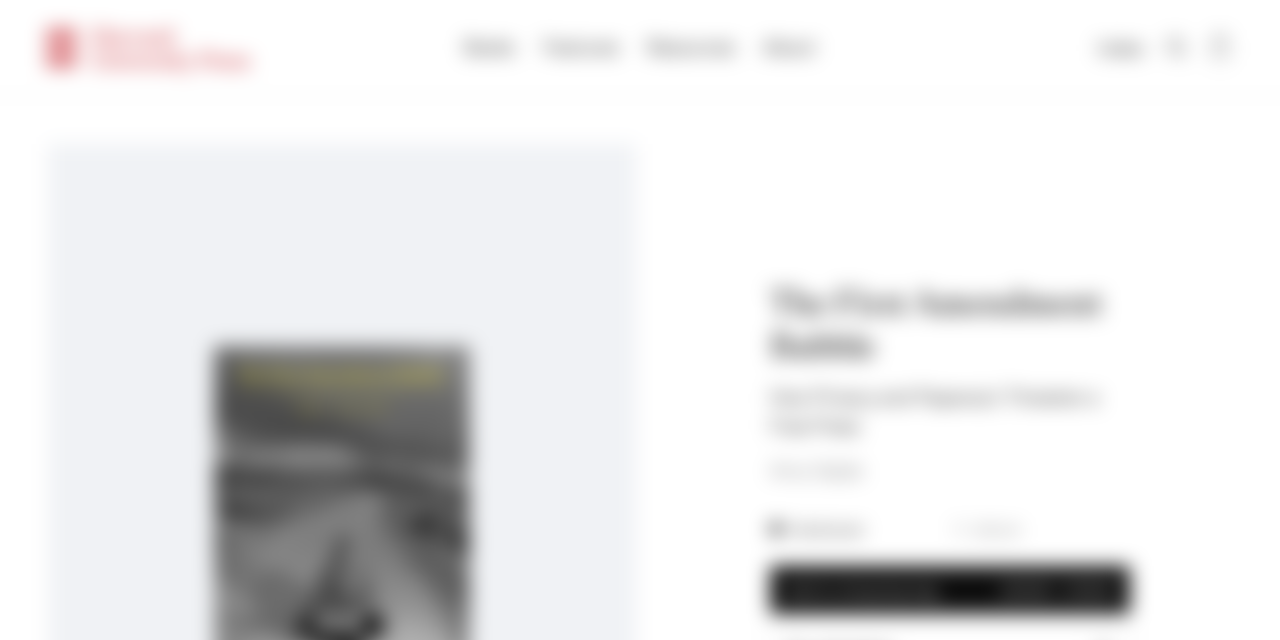Pinpoint the bounding box coordinates of the clickable element to carry out the following instruction: "View books."

[0.362, 0.052, 0.402, 0.095]